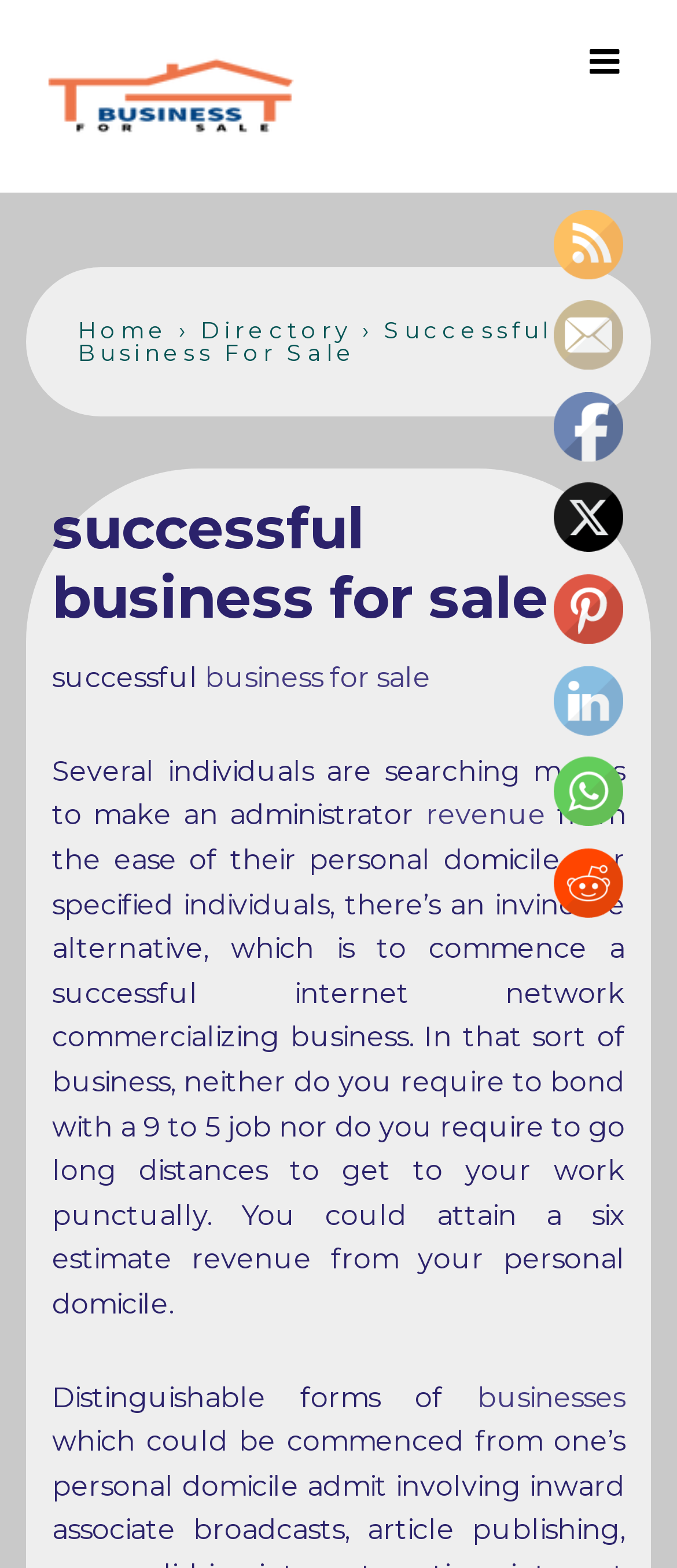Explain the webpage in detail.

The webpage is about successful businesses for sale. At the top left, there is a cropped image of a business for sale, accompanied by a link with the same description. To the right of the image, there is a main navigation menu with a button labeled "MENU". Below the image, there are links to "Home", "Directory", and a heading that reads "Successful Business For Sale".

The main content of the page is divided into sections. The first section has a heading that reads "Successful Business For Sale" and contains links to related keywords such as "business" and "for sale". The text below the heading discusses the benefits of starting a successful internet business, including the ability to work from home and earn a six-figure revenue.

The next section appears to be a continuation of the discussion, with text that reads "Distinguishable forms of businesses" and a link to "businesses". Throughout the page, there are social media links and icons at the top right, including RSS, Follow by Email, Facebook, Twitter, Pinterest, LinkedIn, WhatsApp, and Reddit.